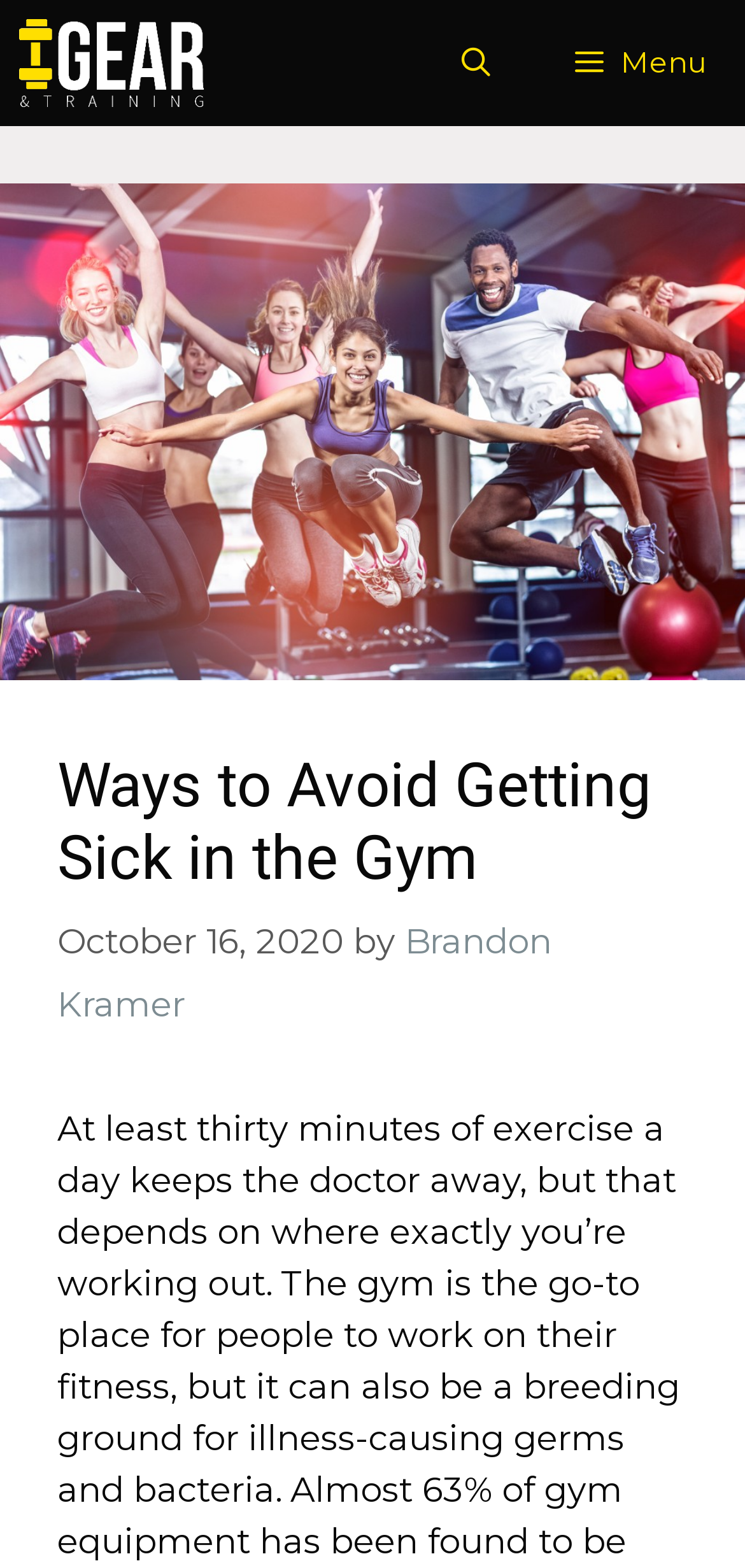Locate the bounding box coordinates of the UI element described by: "Brandon Kramer". Provide the coordinates as four float numbers between 0 and 1, formatted as [left, top, right, bottom].

[0.077, 0.587, 0.741, 0.654]